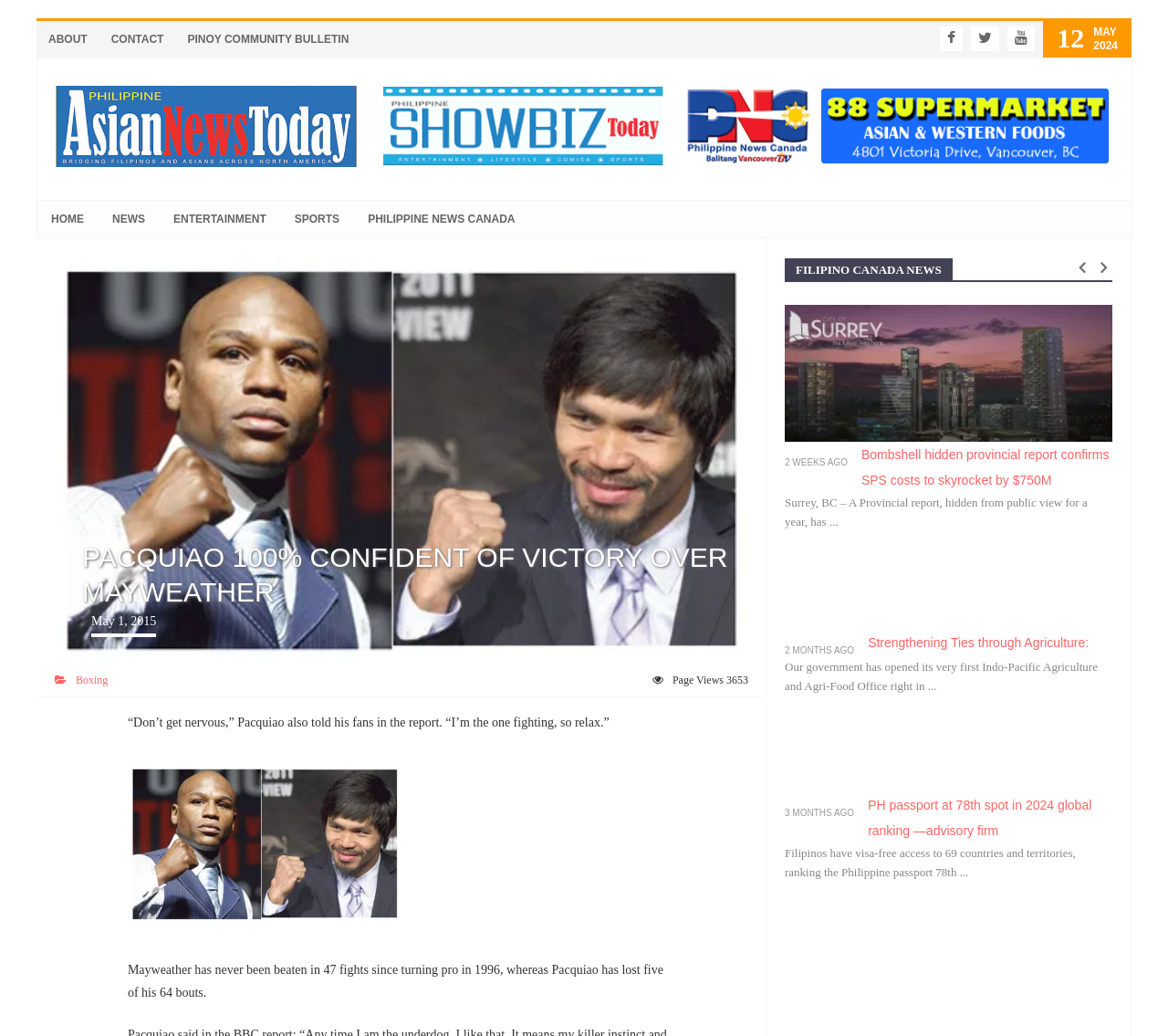Please give a concise answer to this question using a single word or phrase: 
What is the date of the Pacquiao-Mayweather fight?

May 1, 2015